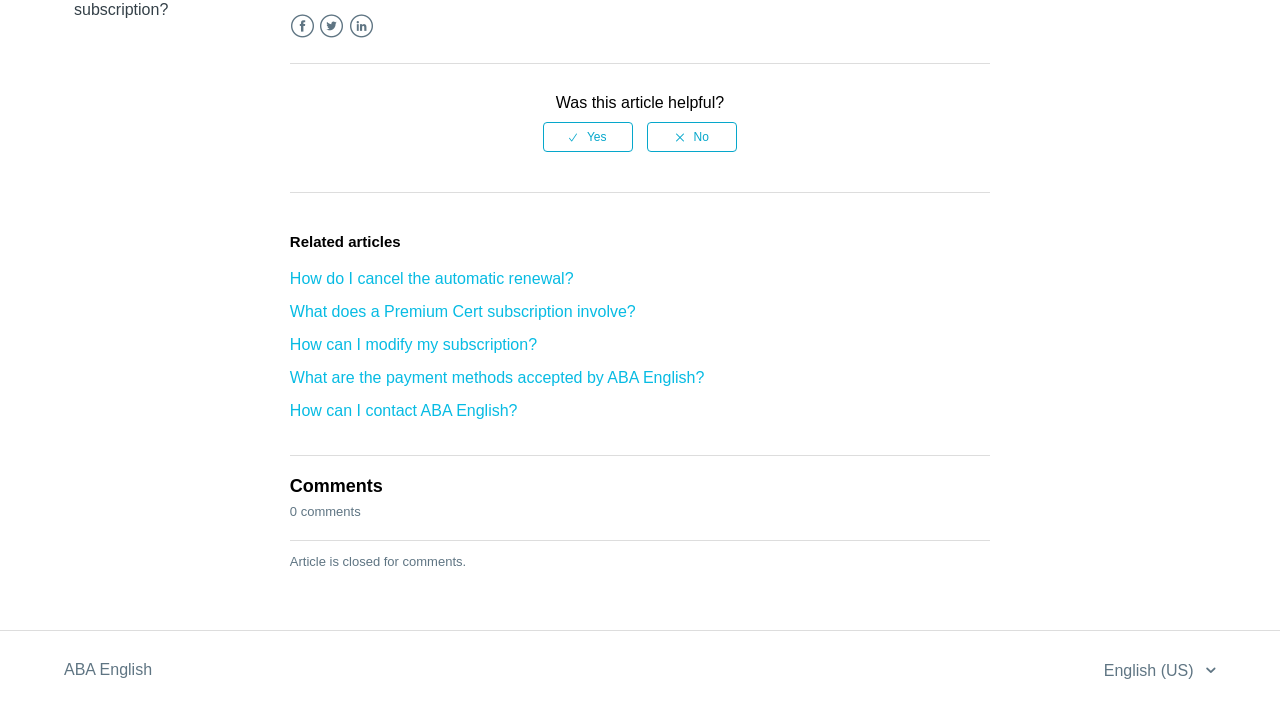Locate the bounding box coordinates of the UI element described by: "Twitter". Provide the coordinates as four float numbers between 0 and 1, formatted as [left, top, right, bottom].

[0.249, 0.02, 0.269, 0.055]